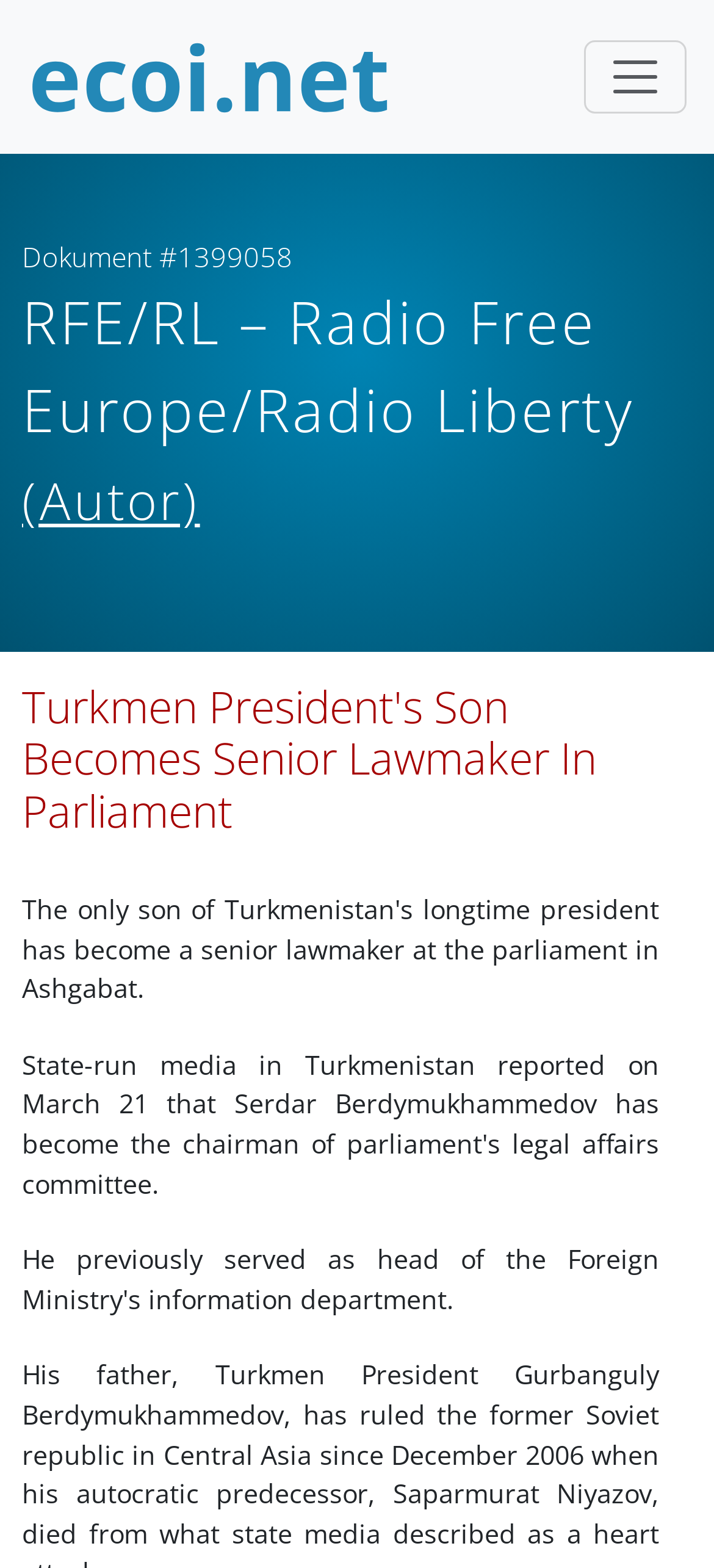Provide a one-word or one-phrase answer to the question:
What is the document number?

#1399058